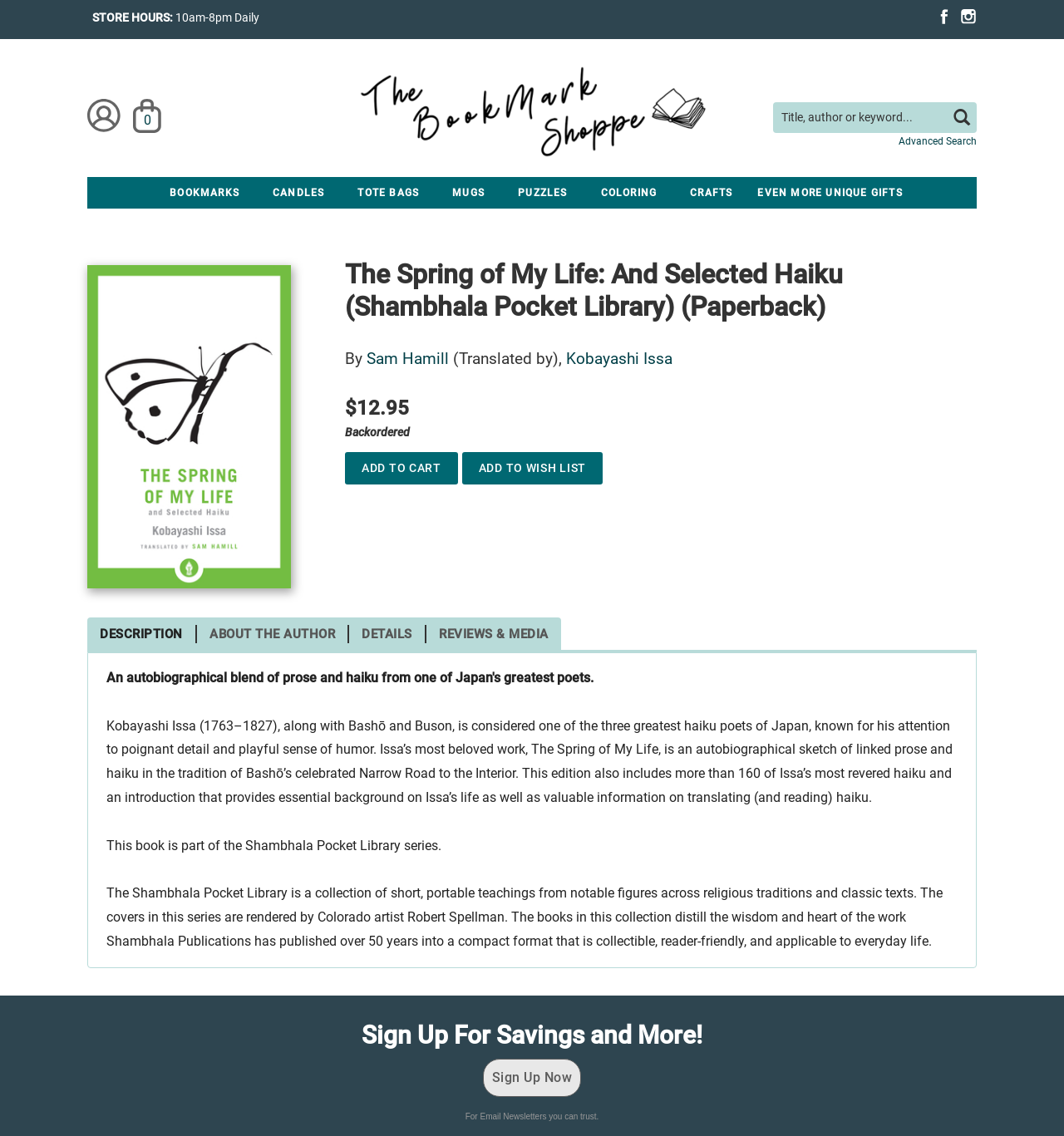Using the details from the image, please elaborate on the following question: Who is the author of the book?

I found the answer by looking at the link element that says 'Kobayashi Issa' and recognizing it as the author's name.